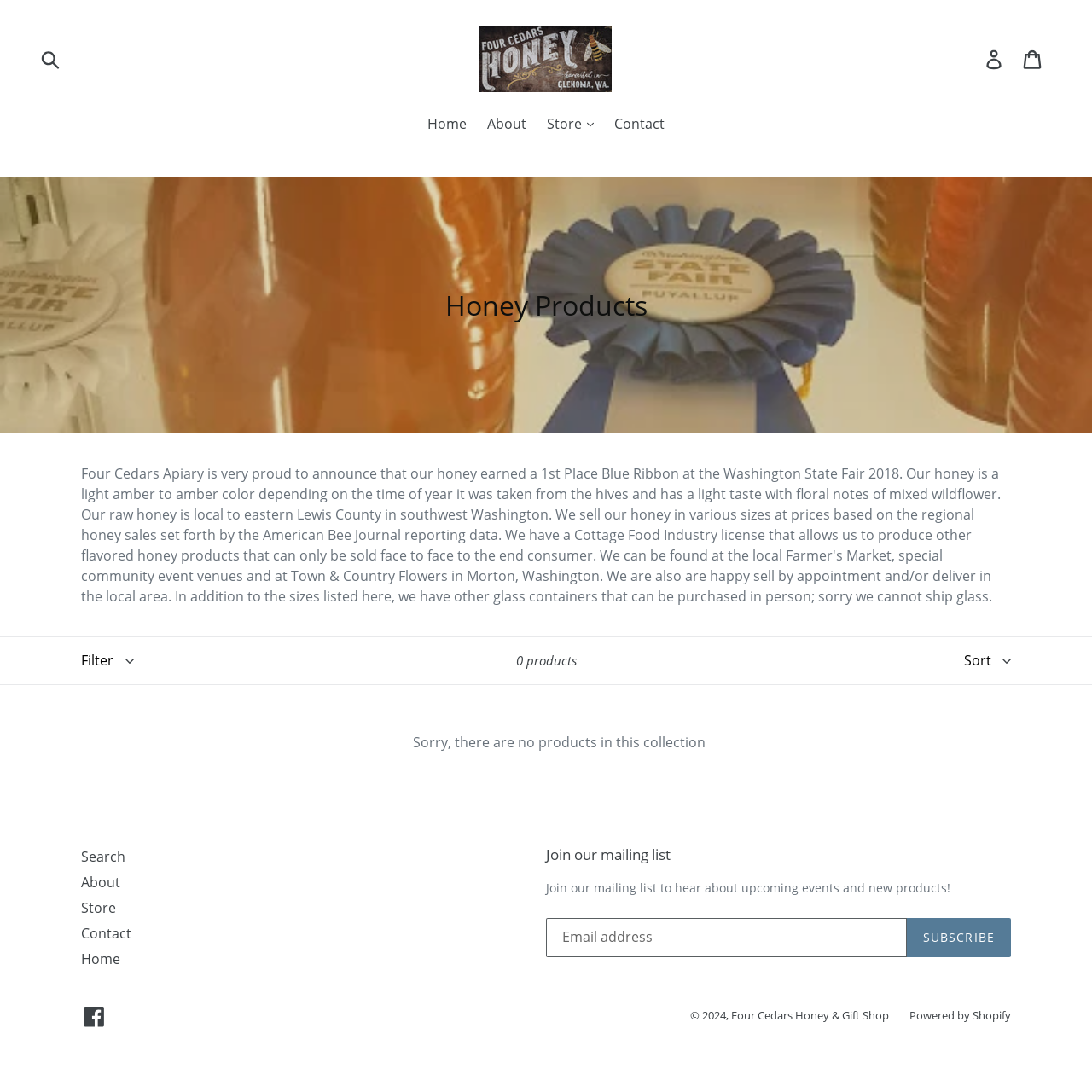Find the bounding box coordinates of the area to click in order to follow the instruction: "Visit the Terms and Conditions page".

None